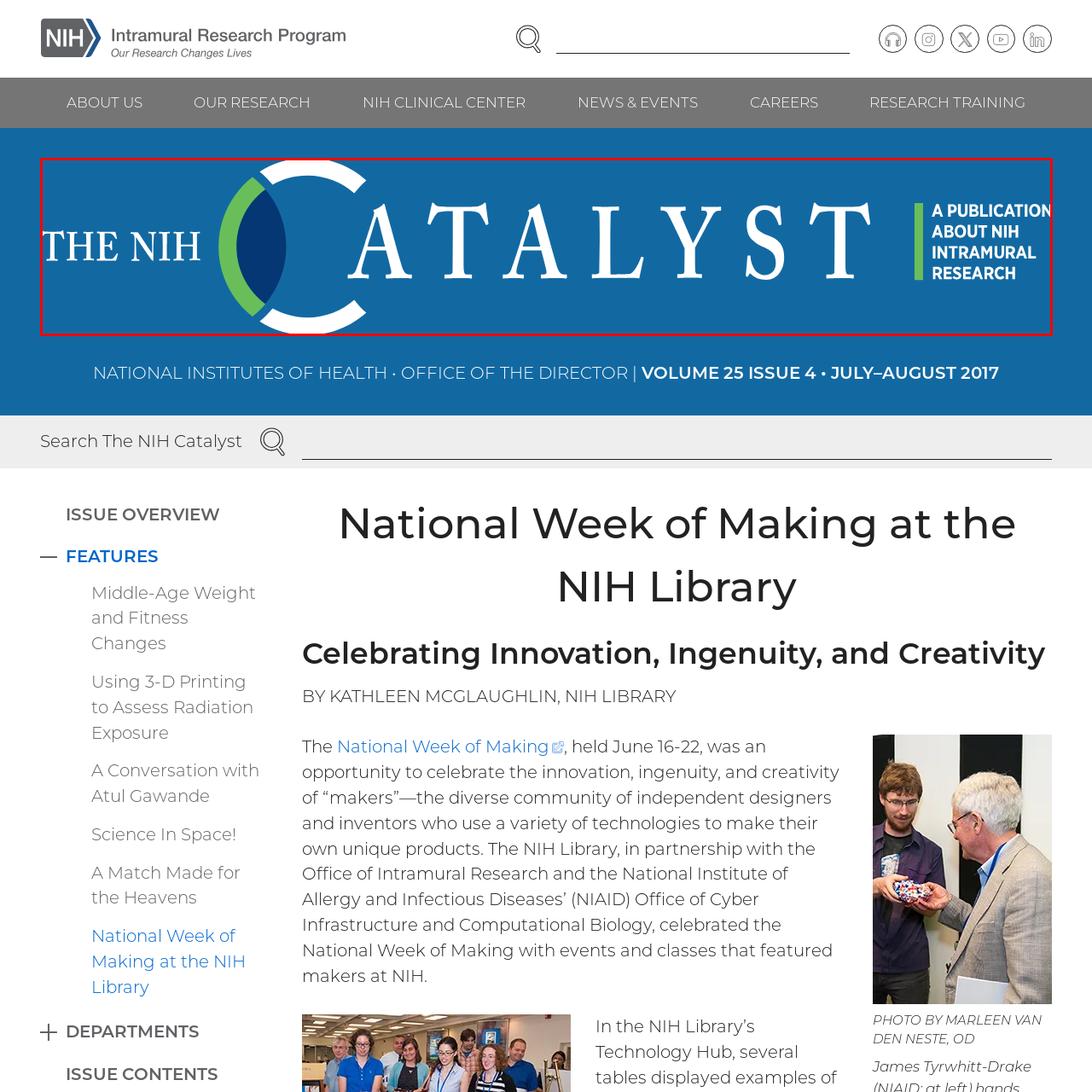Direct your attention to the image enclosed by the red boundary, What is the color of the stylized 'CATALYST'? 
Answer concisely using a single word or phrase.

green and dark blue